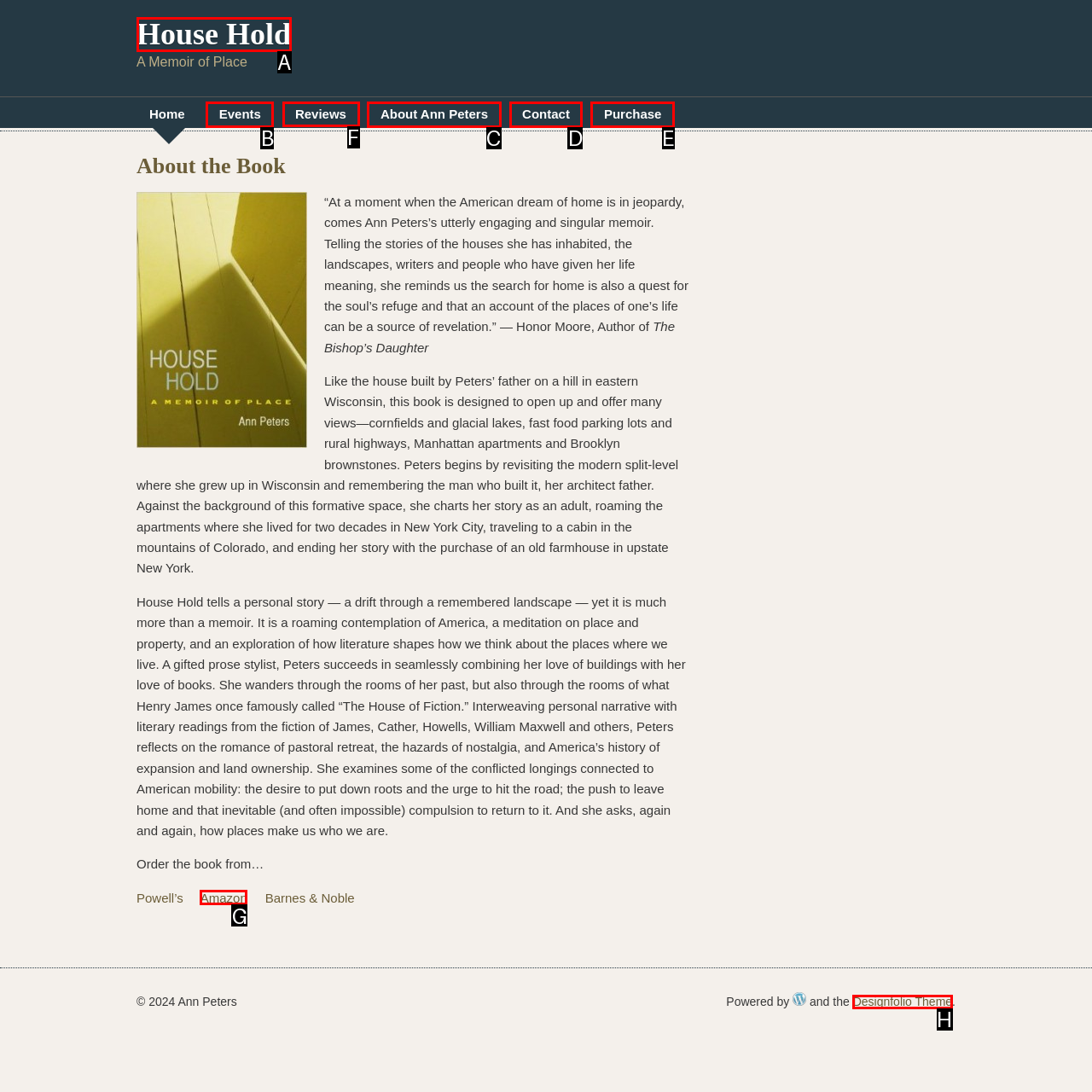Point out the option that needs to be clicked to fulfill the following instruction: View reviews
Answer with the letter of the appropriate choice from the listed options.

F